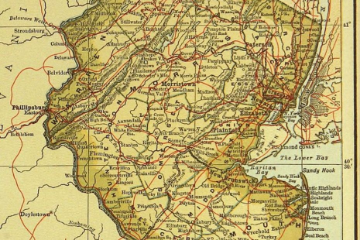What is the style of the map?
Please look at the screenshot and answer using one word or phrase.

Hand-drawn